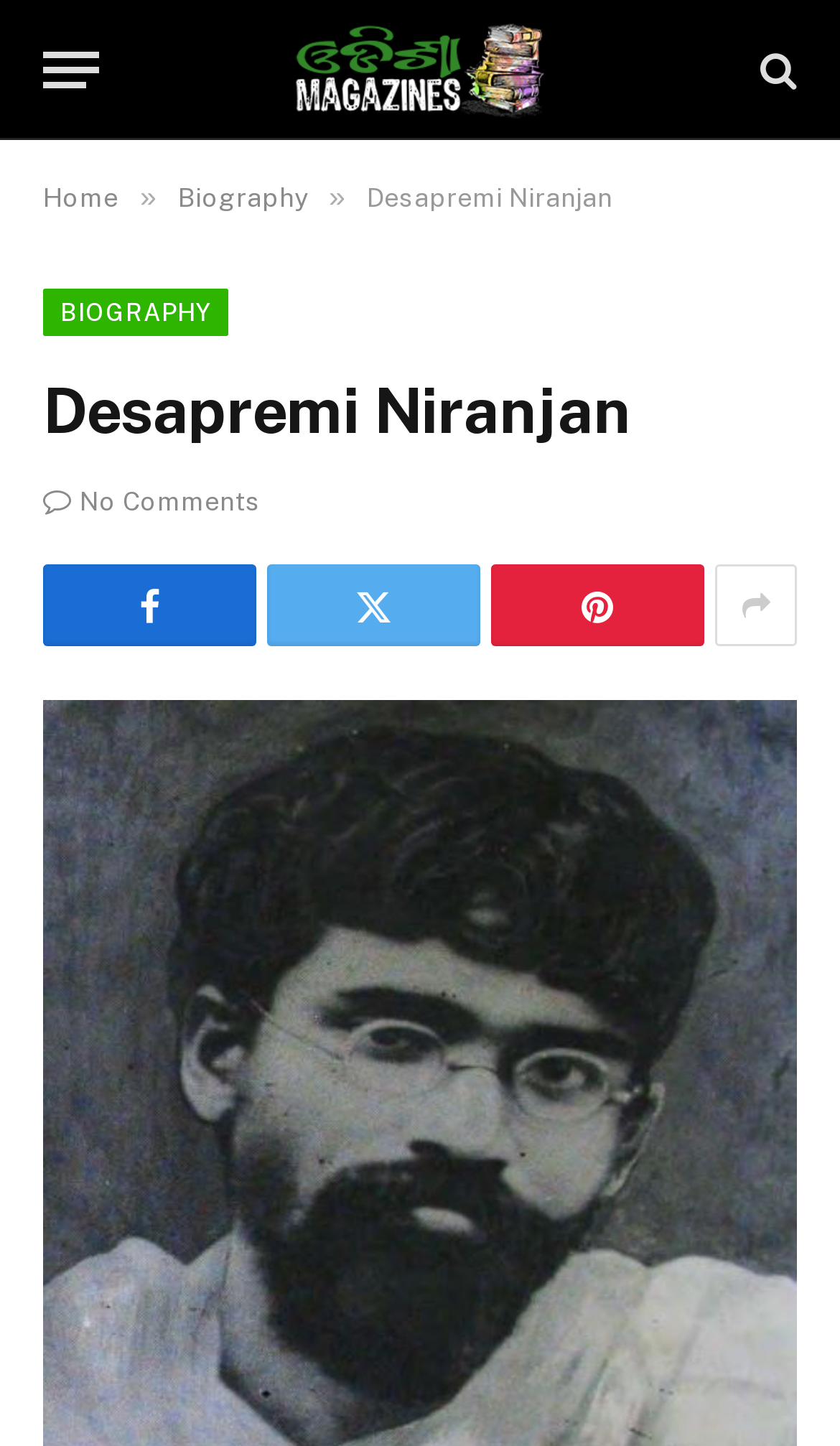Show the bounding box coordinates for the HTML element as described: "Biography".

[0.212, 0.127, 0.366, 0.147]